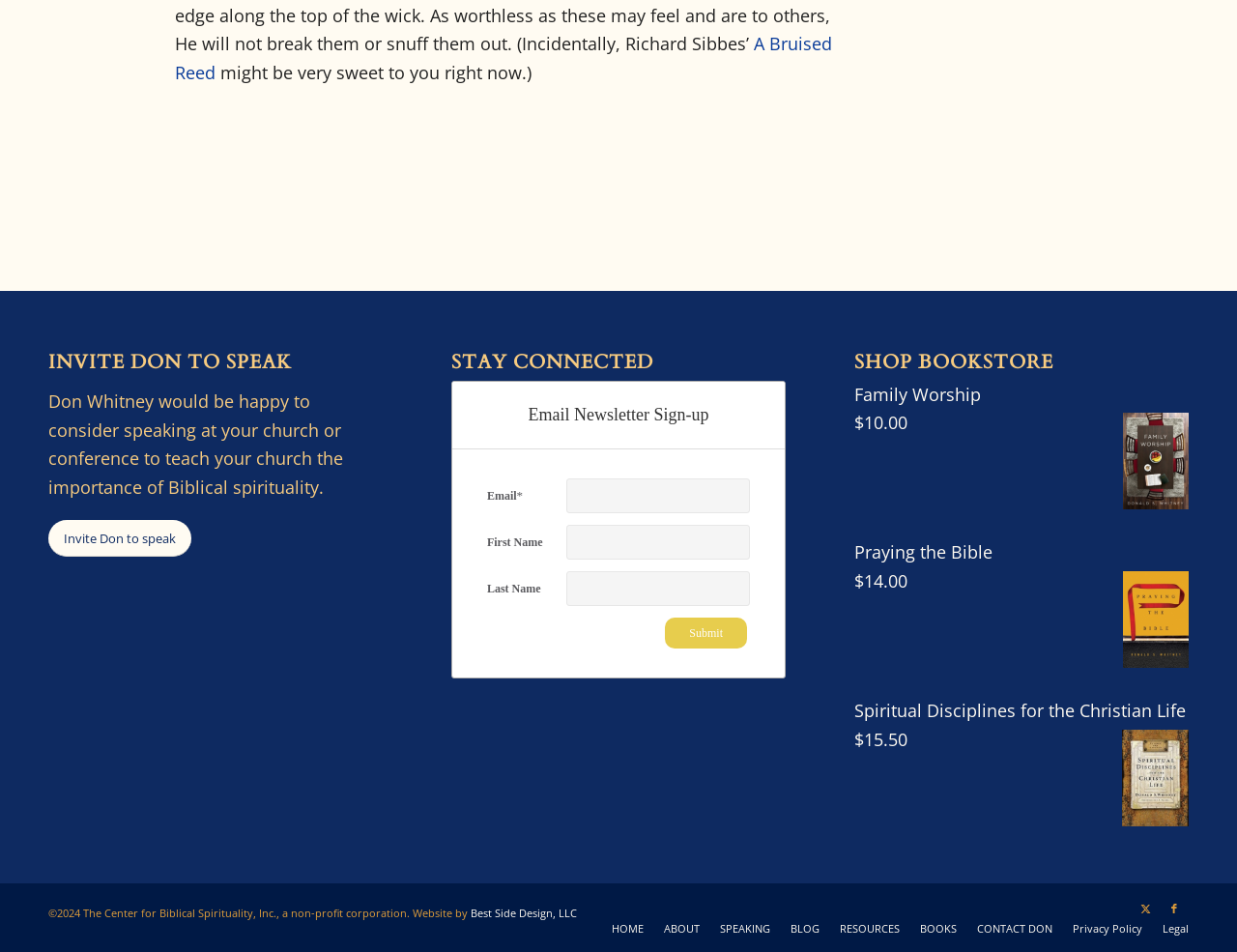Can you find the bounding box coordinates for the element that needs to be clicked to execute this instruction: "View privacy policy"? The coordinates should be given as four float numbers between 0 and 1, i.e., [left, top, right, bottom].

[0.867, 0.968, 0.923, 0.983]